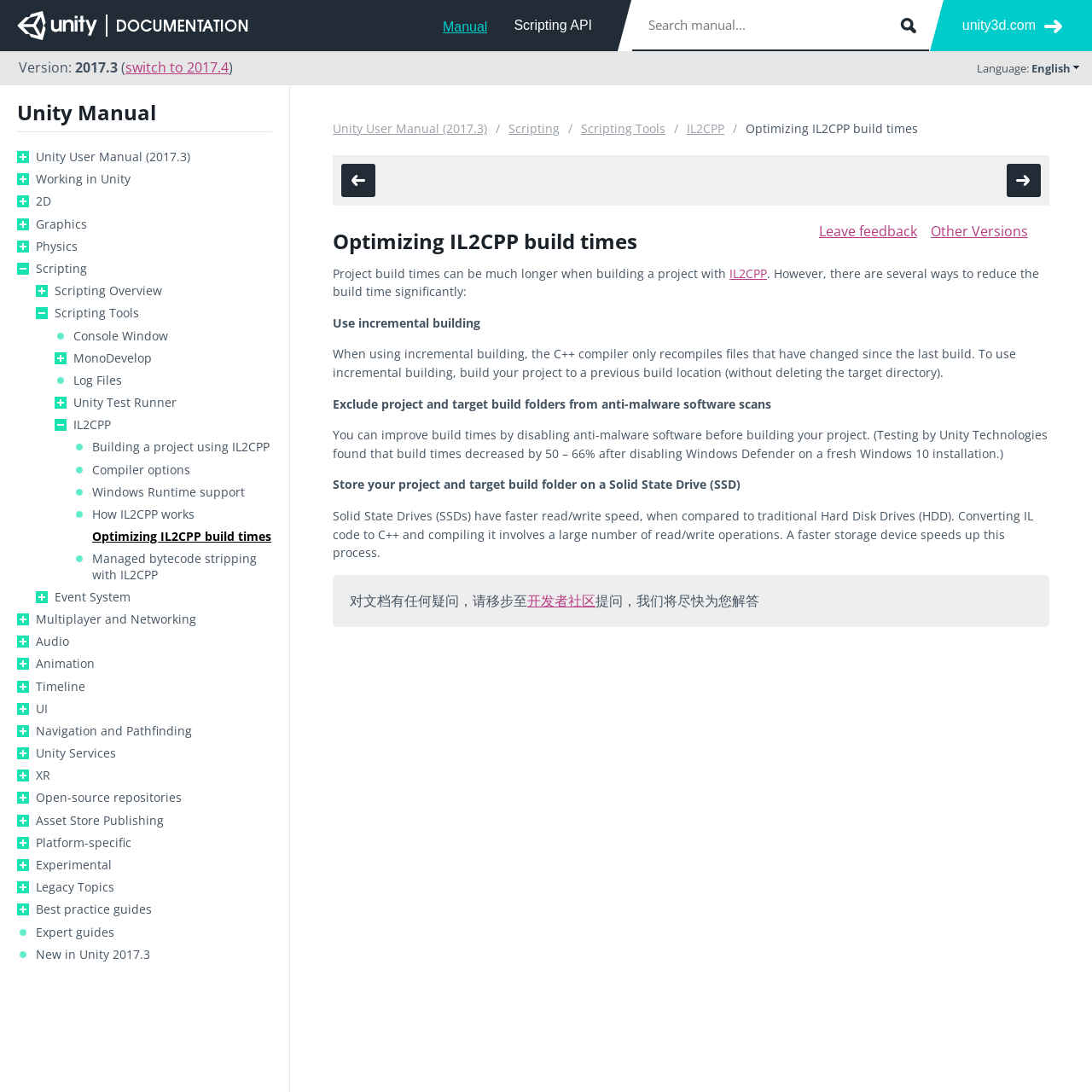What is the topic of the webpage?
Based on the image, respond with a single word or phrase.

Optimizing IL2CPP build times